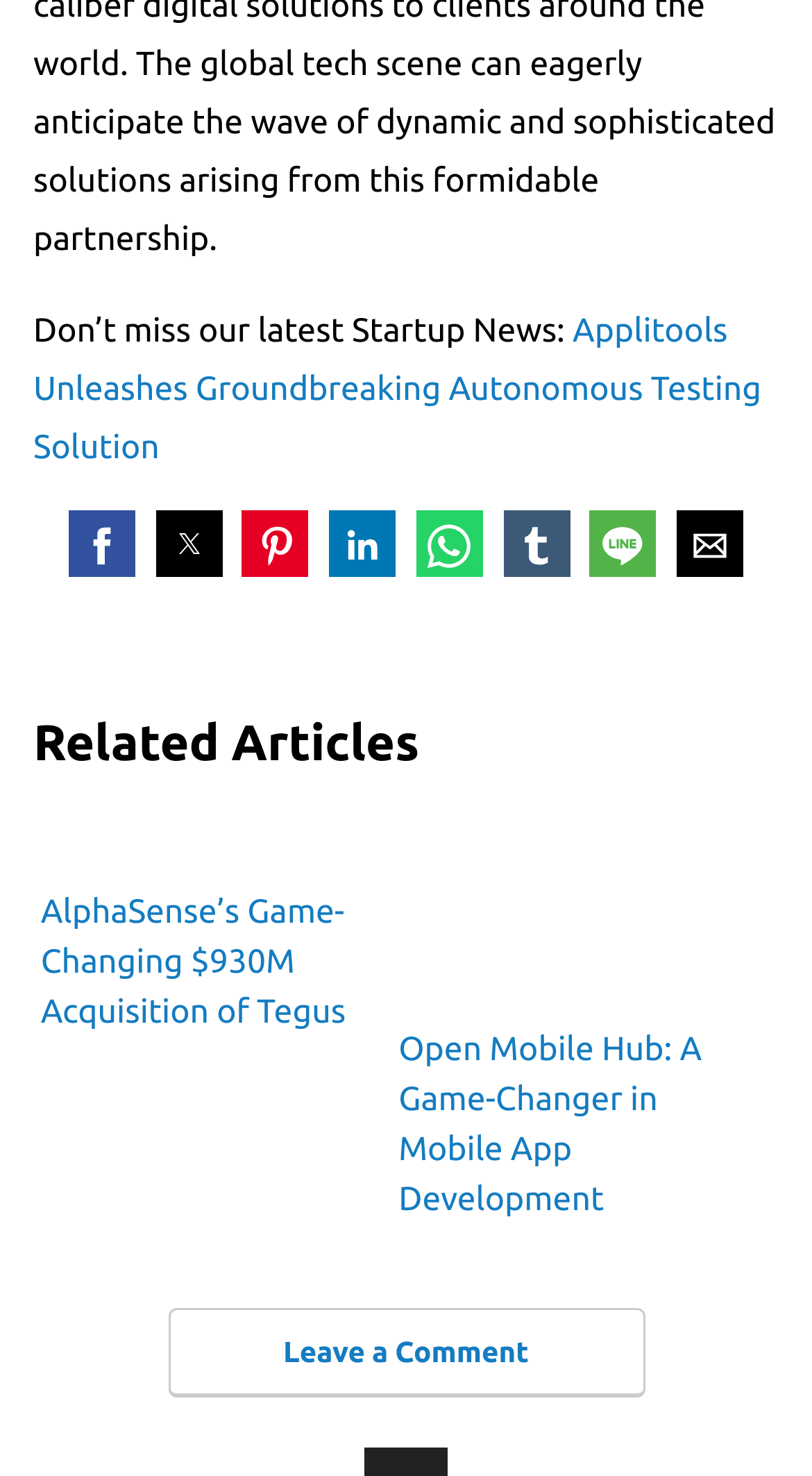Provide your answer in one word or a succinct phrase for the question: 
What is the topic of the related articles section?

Startup News